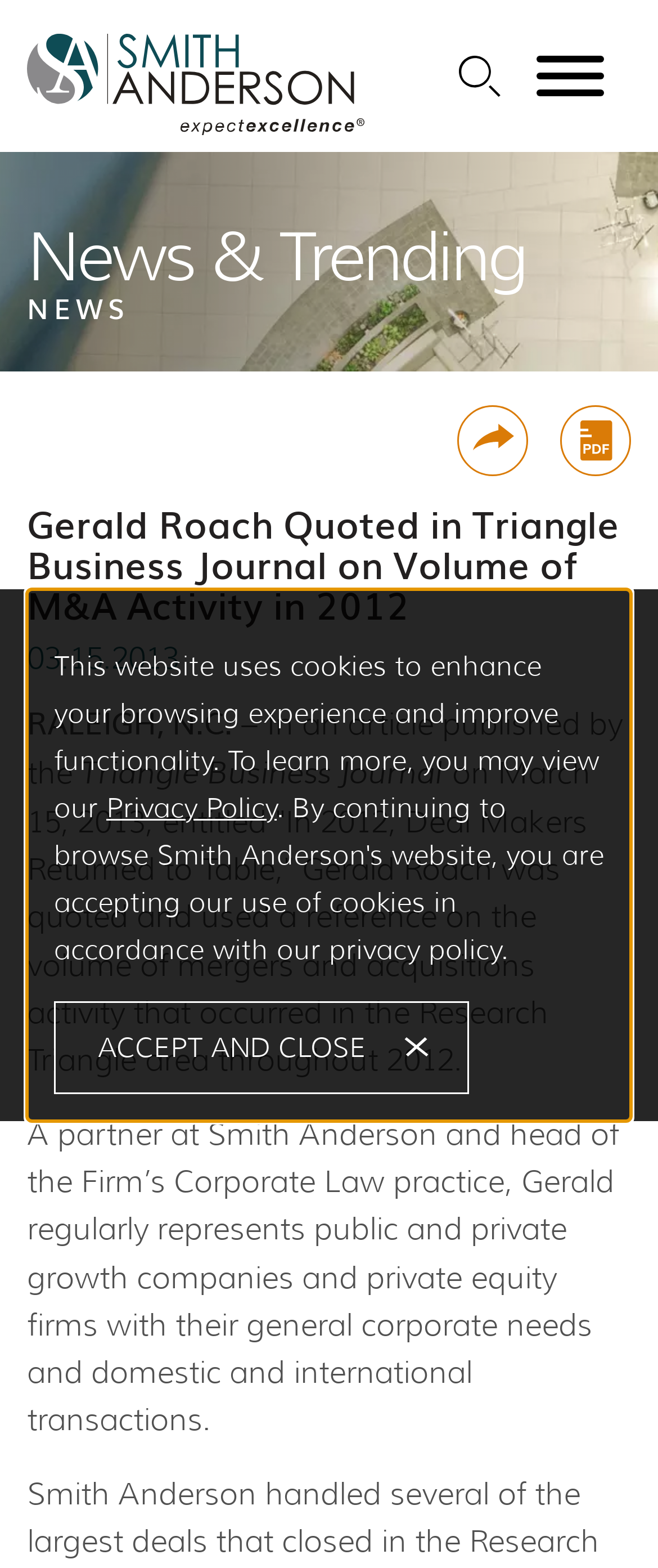Could you find the bounding box coordinates of the clickable area to complete this instruction: "Share this article"?

[0.695, 0.258, 0.803, 0.304]